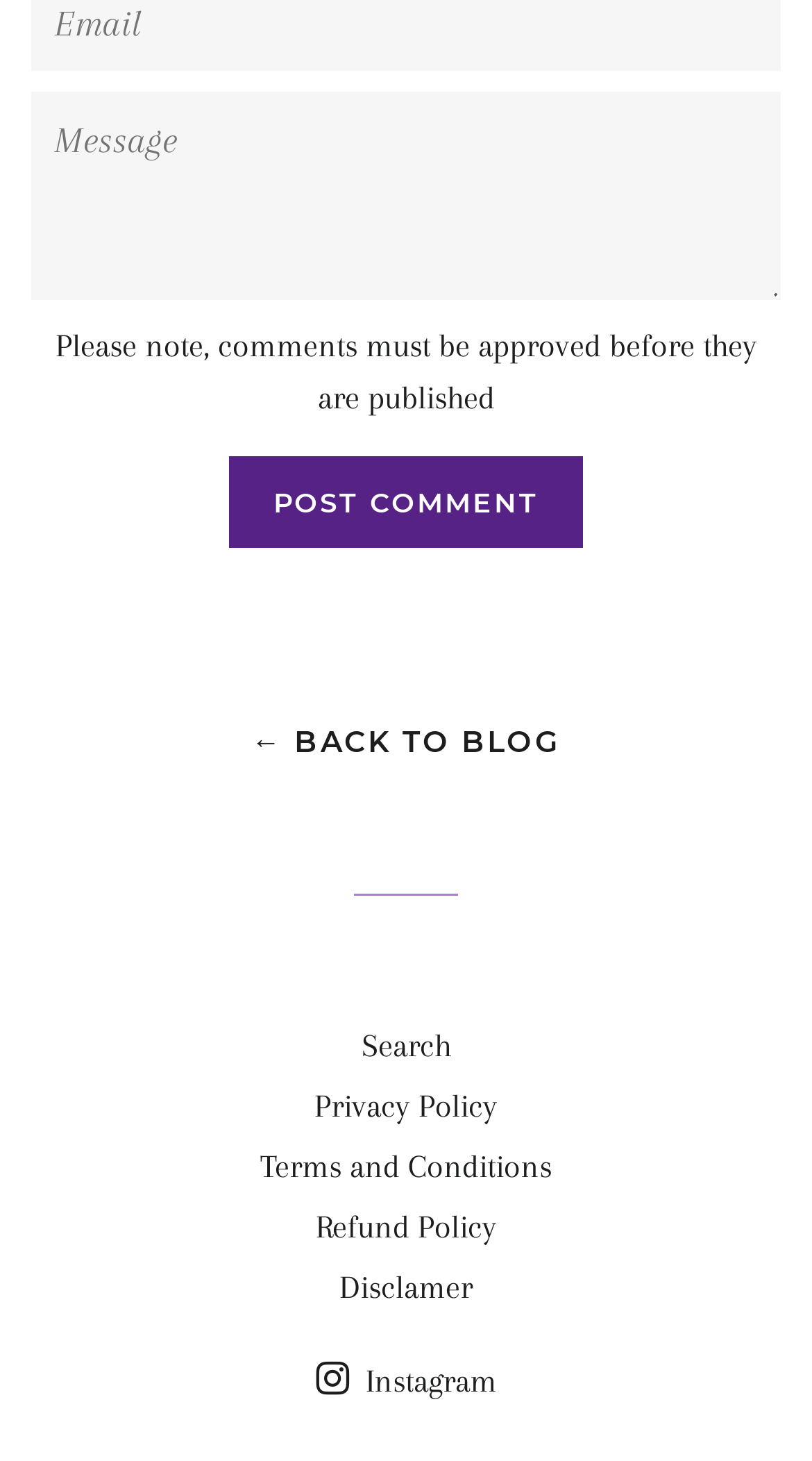Find the bounding box coordinates for the element that must be clicked to complete the instruction: "Search". The coordinates should be four float numbers between 0 and 1, indicated as [left, top, right, bottom].

[0.445, 0.703, 0.555, 0.729]